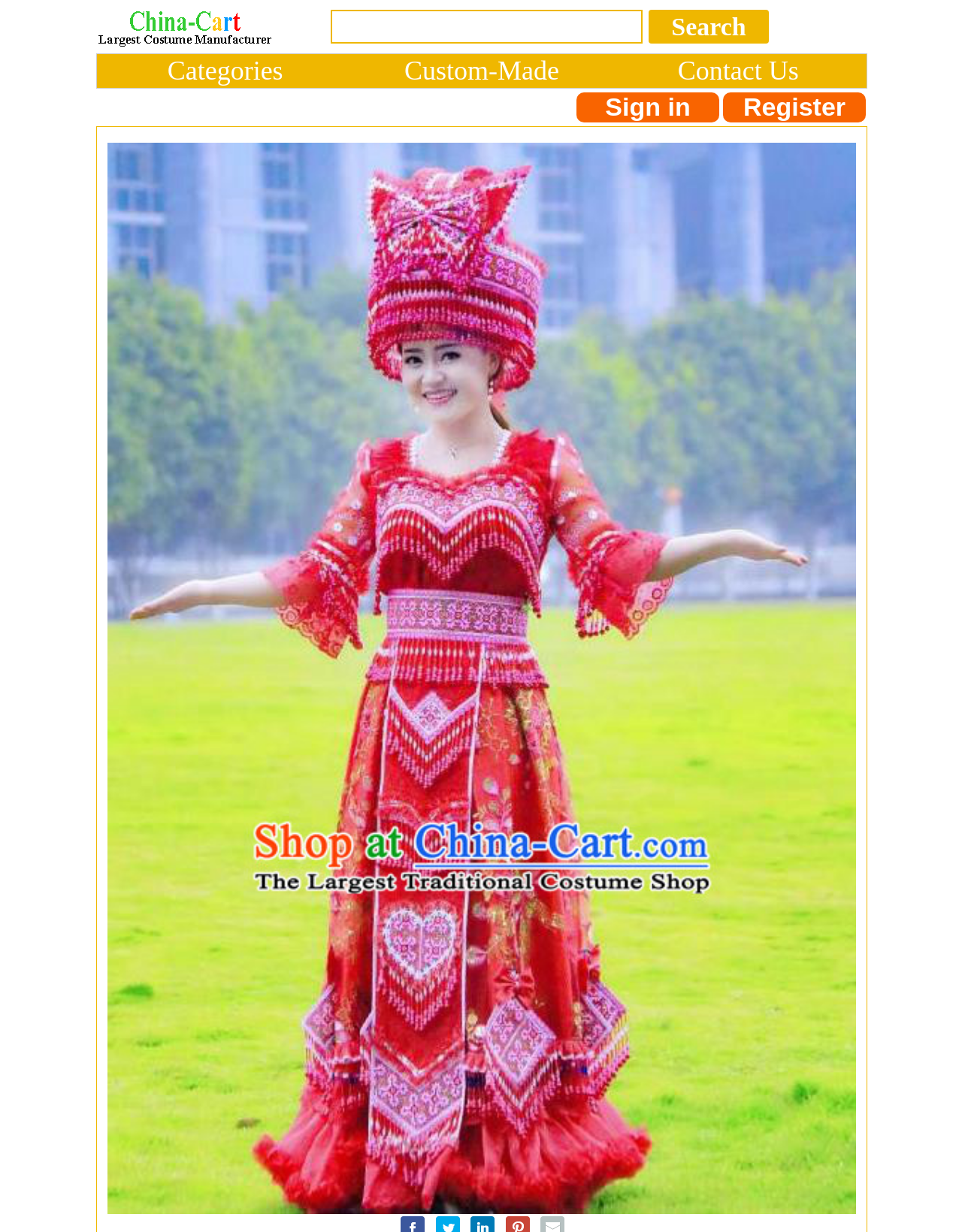Identify the bounding box for the UI element specified in this description: "Contact Us". The coordinates must be four float numbers between 0 and 1, formatted as [left, top, right, bottom].

[0.634, 0.044, 0.901, 0.071]